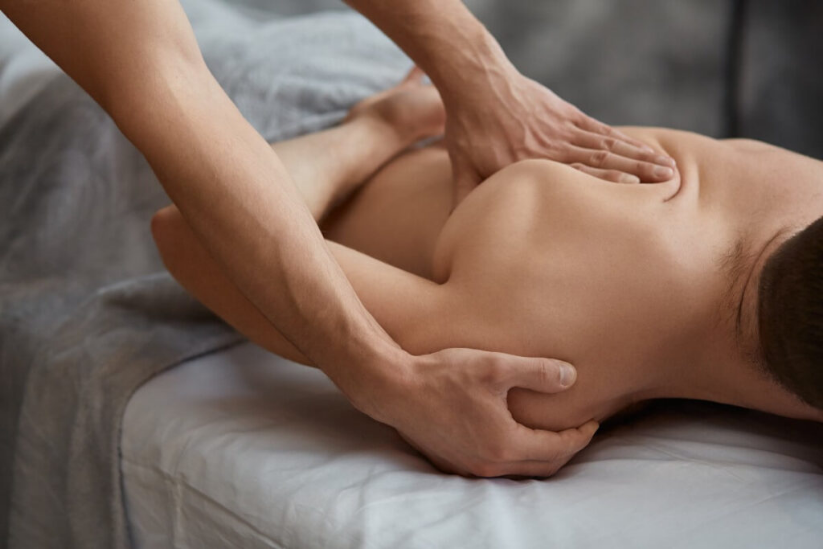Review the image closely and give a comprehensive answer to the question: Is the massage therapy session taking place in a professional setting?

The caption suggests a professional massage setting, which reinforces the connection to wellness, particularly in the context of exploring the best massage therapy practices in Cambridge.